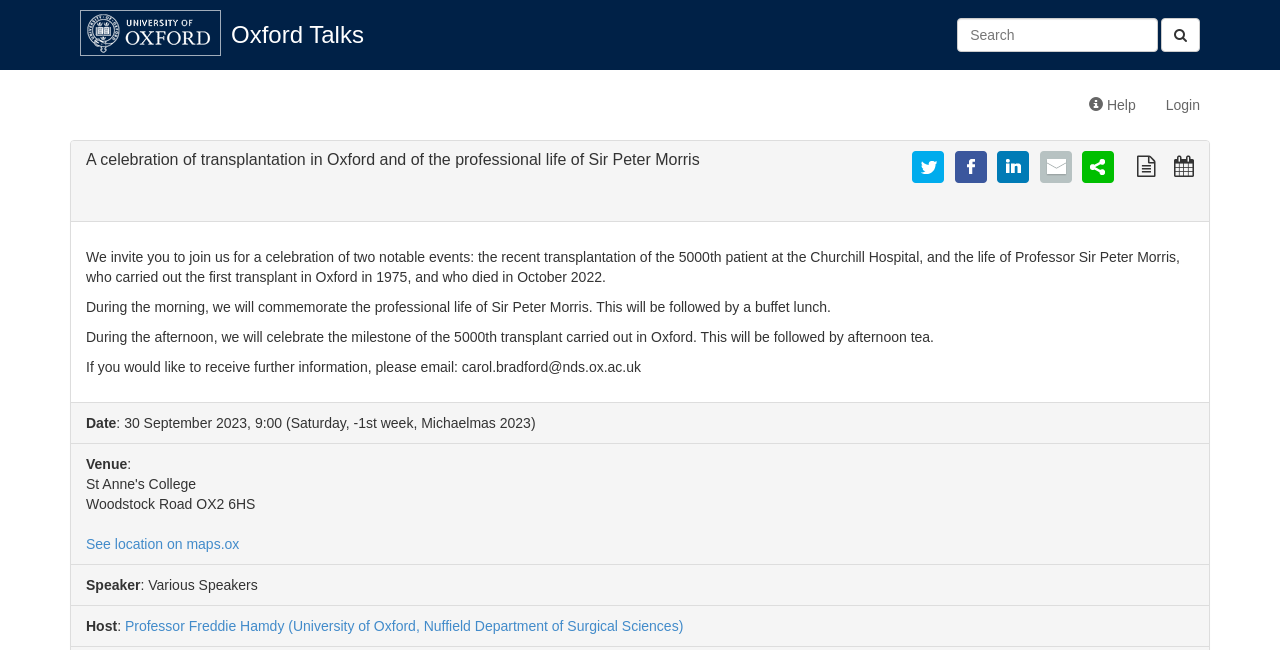Present a detailed account of what is displayed on the webpage.

The webpage appears to be an event invitation page, celebrating two notable events: the 5000th patient transplantation at the Churchill Hospital and the life of Professor Sir Peter Morris. 

At the top left, there is a link and an image, likely a logo, with a similar size and position. Next to them, there is a link to "Oxford Talks". On the top right, a search bar is located, consisting of a textbox and a button. 

Below the top section, a heading is displayed, which includes links to view a plain text version of the talk and to import the talk into a calendar. 

The main content of the page is divided into several sections. The first section invites users to join the celebration, describing the two notable events. The following sections outline the schedule of the event, including a morning commemoration, a buffet lunch, an afternoon celebration, and afternoon tea. 

The page also provides contact information, asking users to email for further information. The event details, including date, time, and venue, are listed below. The venue is specified as Woodstock Road OX2 6HS, with a link to view the location on a map. 

Finally, the page lists the speakers and host of the event, with a link to the host's profile.